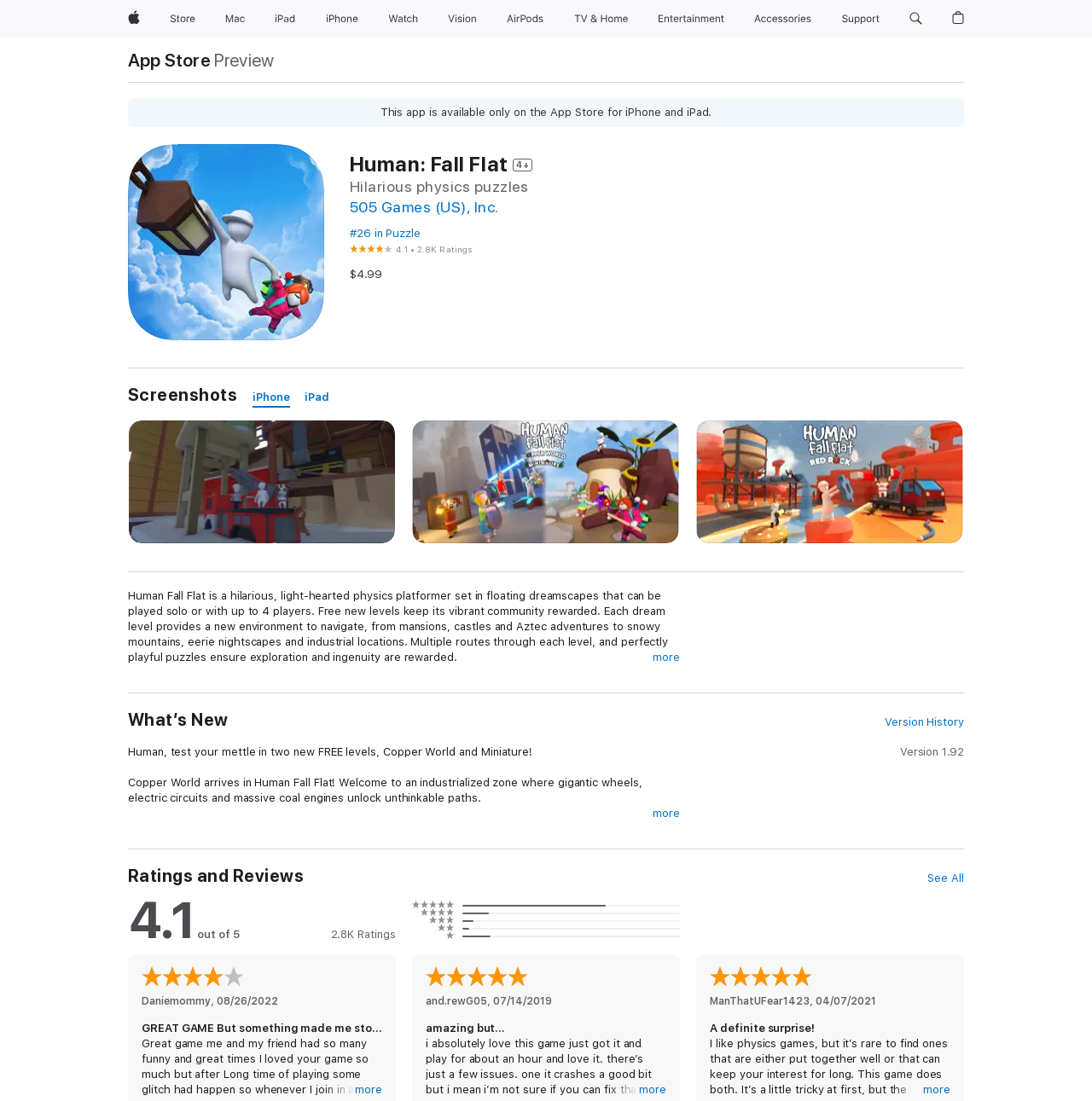How many players can play the game together?
Based on the image, answer the question with as much detail as possible.

The information about the number of players can be found in the description of the game, which states that the game can be played solo or with up to 4 players.